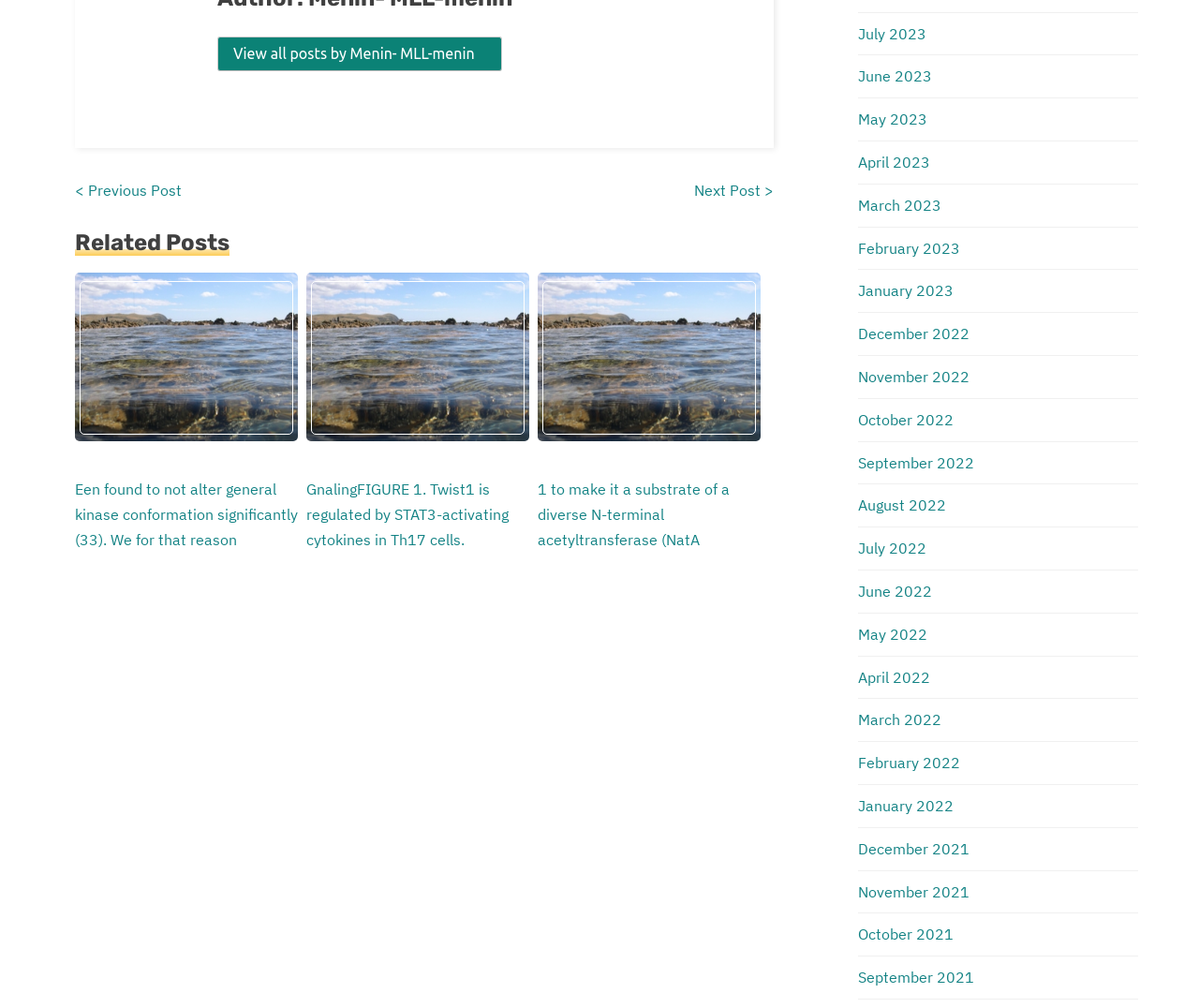Specify the bounding box coordinates of the area to click in order to follow the given instruction: "View related post about Twist1."

[0.255, 0.476, 0.424, 0.545]